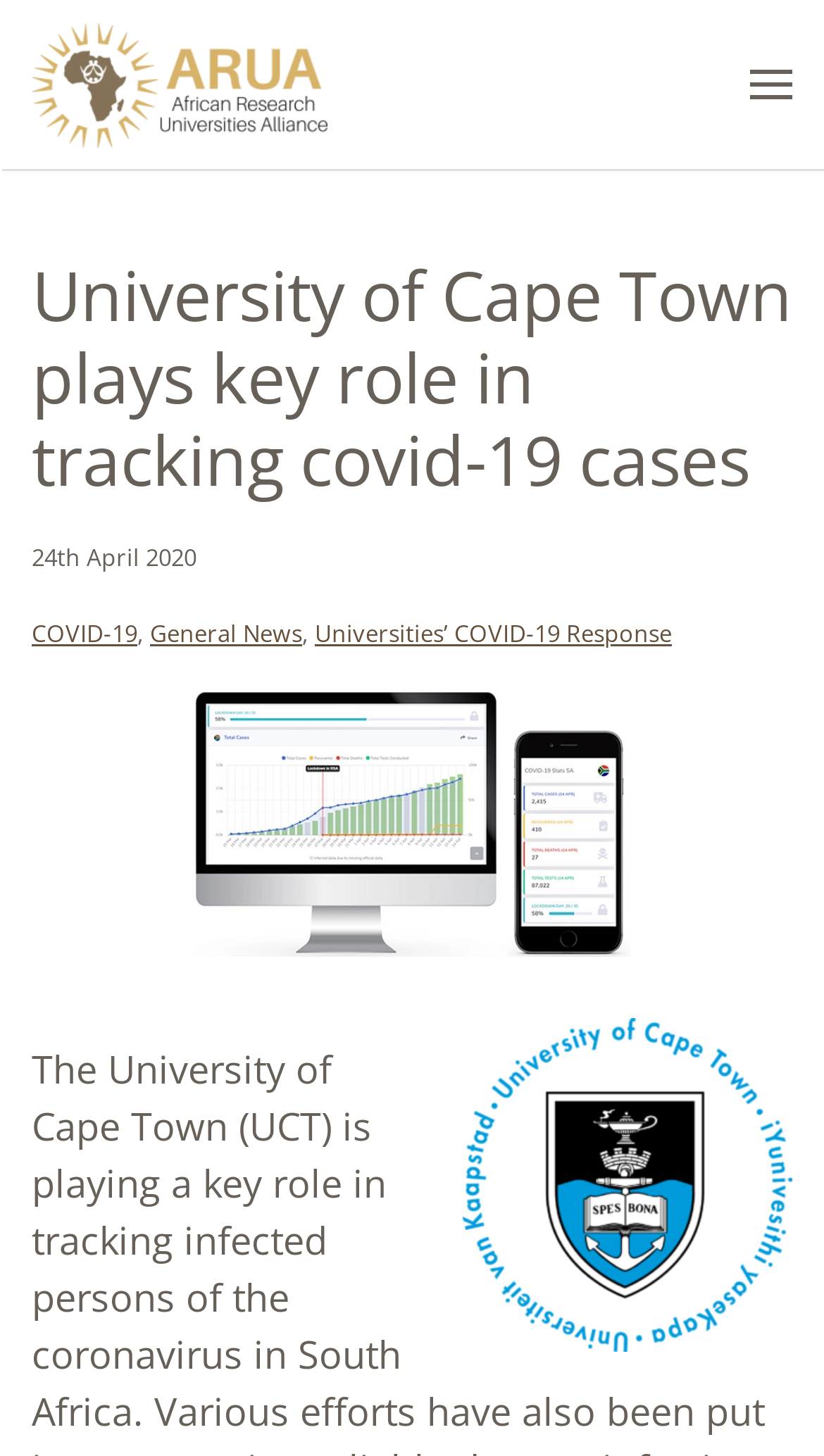What is the position of the 'Open menu' button?
Provide a fully detailed and comprehensive answer to the question.

I found the position of the 'Open menu' button by looking at the button element with the content 'Open menu' which is located at the bounding box coordinates [0.91, 0.0, 0.962, 0.116]. Since the y1 coordinate is 0.0, it means the button is at the top of the page, and since the x1 coordinate is 0.91, it means the button is at the right side of the page.